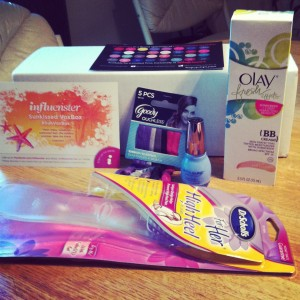Construct a detailed narrative about the image.

The image showcases a vibrant assortment of beauty and grooming products from an Influenster VoxBox. Prominently featured is the branded card, titled "Influenster Sunkissed VoxBox," which highlights the diverse products included in this complimentary box. 

In the collection, you'll find a tube of Olay BB Cream, promising hydration and a touch of coverage, paired with a bottle of nail polish in a refreshing blue hue. Additionally, there are Goody hair accessories, specifically five assorted pieces, and a pack of Dr. Scholl's heel cushions designed for comfort. The background is a wooden surface, providing a warm and inviting atmosphere for these beauty essentials. This VoxBox provides influencers a chance to try and review these products, enhancing their beauty routines while sharing their experiences.